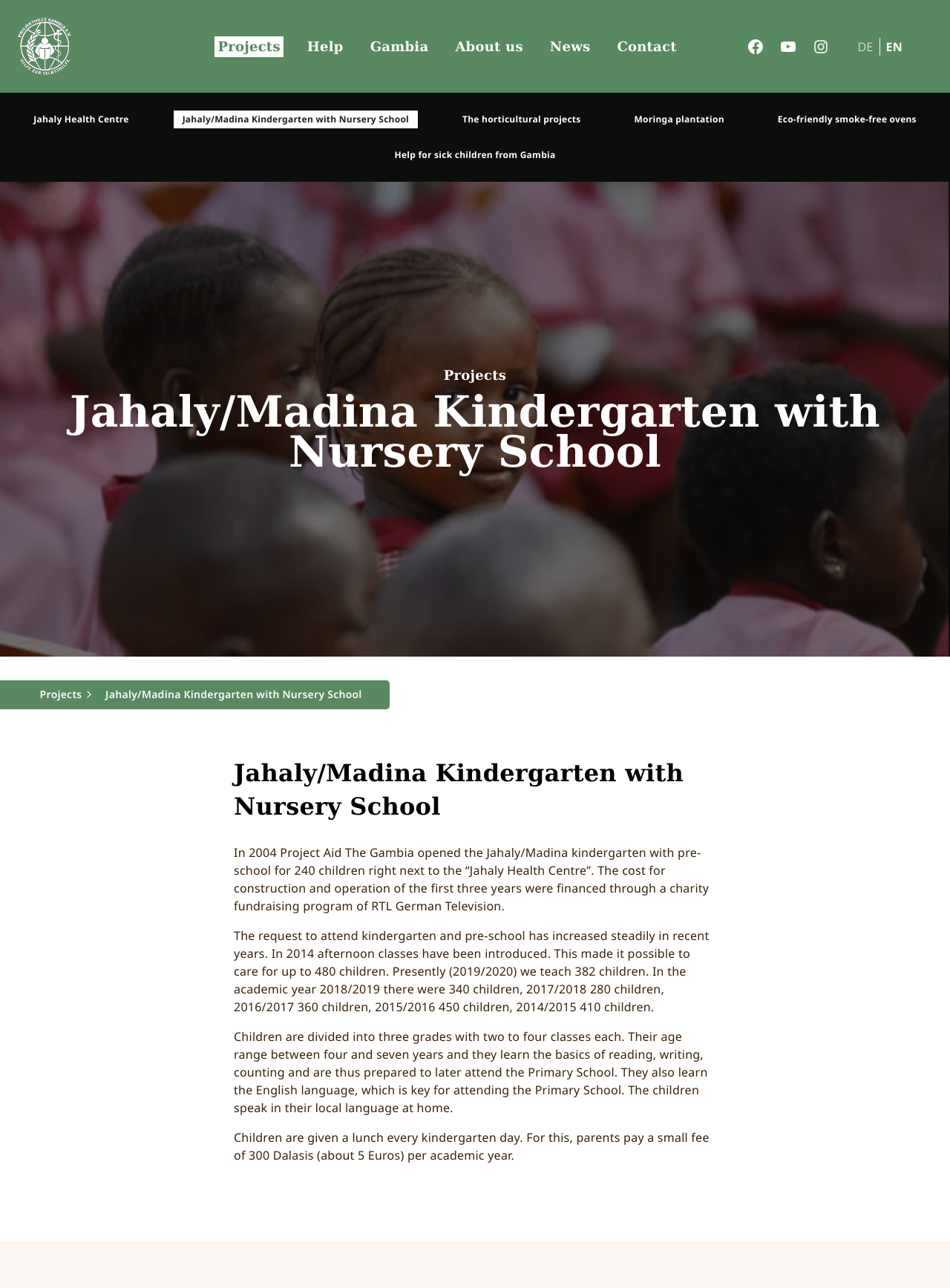Please determine the bounding box coordinates of the element to click in order to execute the following instruction: "Learn more about the 'Jahaly/Madina Kindergarten with Nursery School' project". The coordinates should be four float numbers between 0 and 1, specified as [left, top, right, bottom].

[0.183, 0.086, 0.44, 0.1]